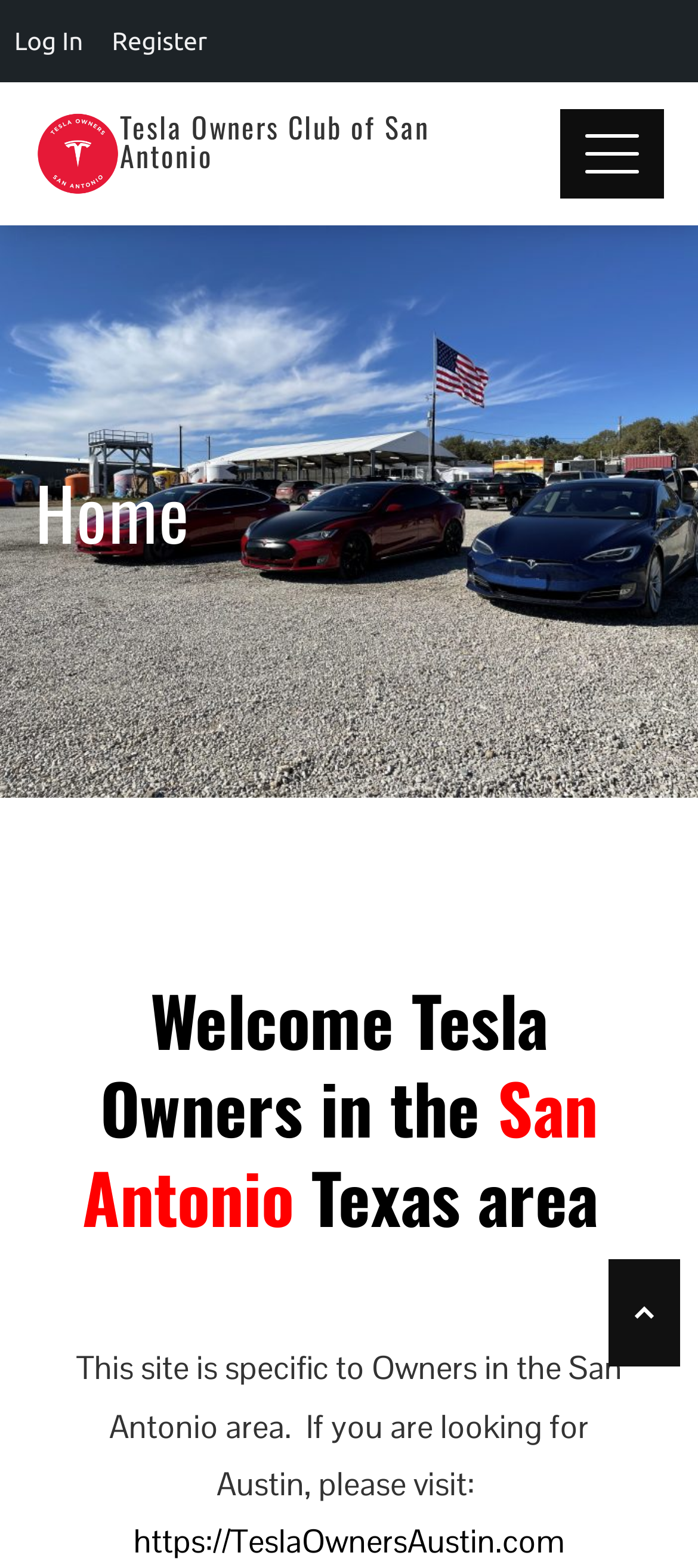Create a detailed narrative of the webpage’s visual and textual elements.

The webpage is about the Tesla Owners Club of San Antonio. At the top left corner, there is a link and an image with the same name as the club, which suggests that it might be a logo. Next to it, there is a heading with the same name, taking up a significant portion of the top section.

Below the top section, there is a heading that says "Home" on the left side, taking up almost the entire width of the page. Underneath the "Home" heading, there is a welcome message that spans across most of the page, addressing Tesla owners in the San Antonio, Texas area.

Following the welcome message, there is a paragraph of text that explains the purpose of the site, which is specific to owners in the San Antonio area. It also provides a link to a different website, TeslaOwnersAustin.com, for those looking for information about Austin.

On the top right corner, there is a menu with two options: "Log In" and "Register", which are likely used for user authentication and account creation.